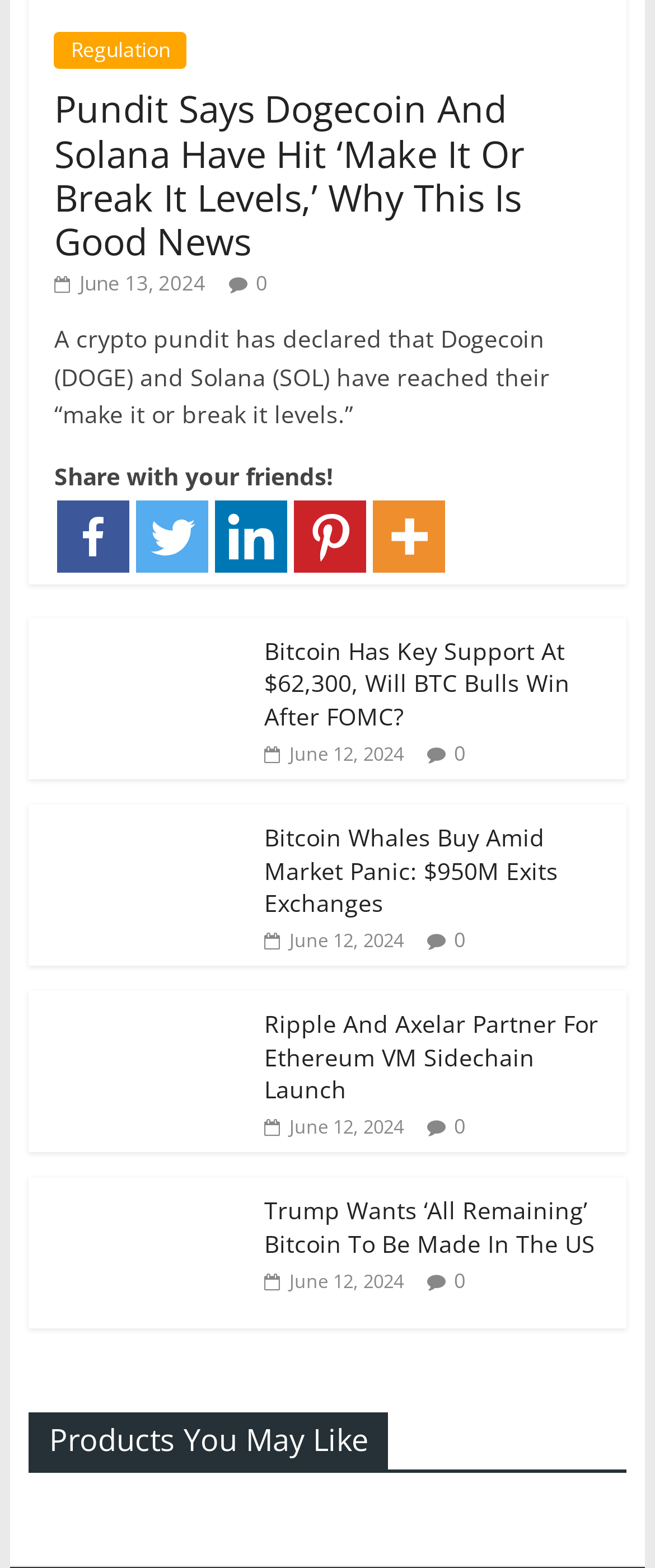Predict the bounding box coordinates of the UI element that matches this description: "aria-label="Twitter" title="Twitter"". The coordinates should be in the format [left, top, right, bottom] with each value between 0 and 1.

[0.208, 0.319, 0.318, 0.365]